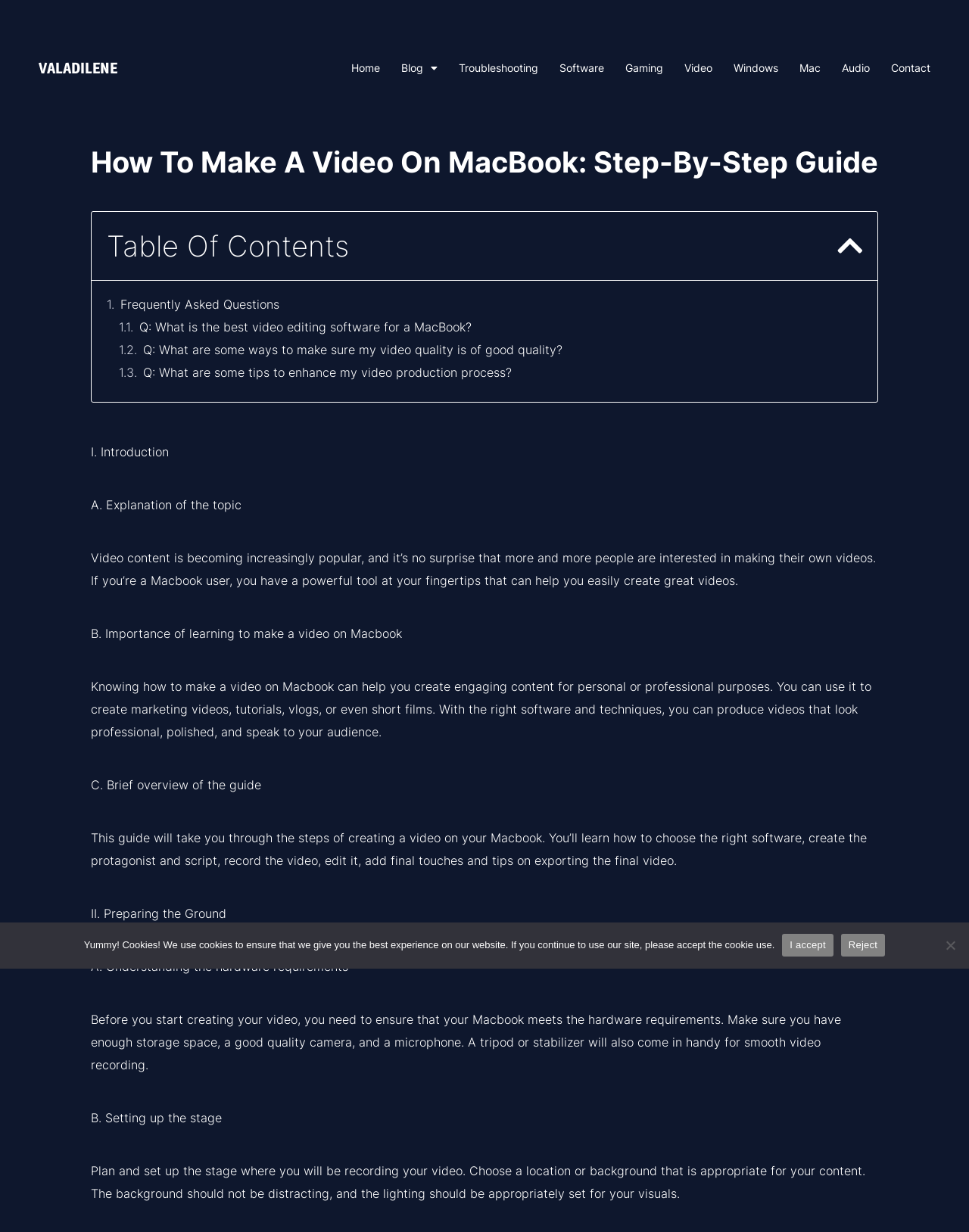Find the bounding box coordinates of the UI element according to this description: "Home".

[0.362, 0.042, 0.392, 0.068]